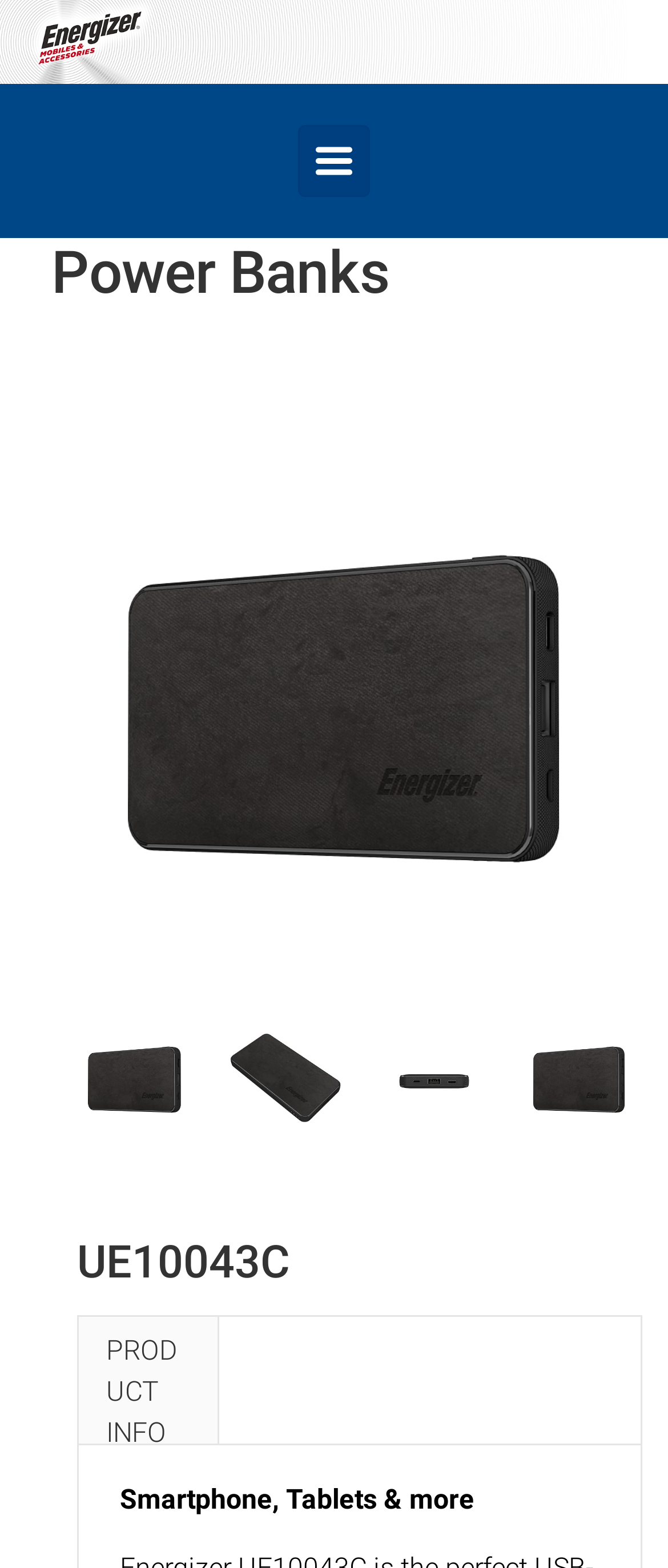Illustrate the webpage's structure and main components comprehensively.

The webpage is about the best power banks in the market, specifically from Energizer World. At the top left, there is a link to "Energizer" accompanied by an image of the Energizer logo. Next to it, on the right, is a primary button that controls the primary menu. 

Below the Energizer link and logo, there is a heading that reads "Power Banks". Further down, there is a large image of a power bank, labeled as "UE10043C-image", which takes up most of the width of the page. Above the image, there are three links, likely representing different views or options for the power bank. 

Below the image, there is a heading that reads "UE10043C", which is likely the model name of the power bank. To the left of the heading, there is a link labeled "UE10043C main image". 

At the bottom of the page, there are two lines of text. The first line reads "PRODUCT INFO", and the second line reads "Smartphone, Tablets & more", which suggests that the power bank is compatible with these devices.